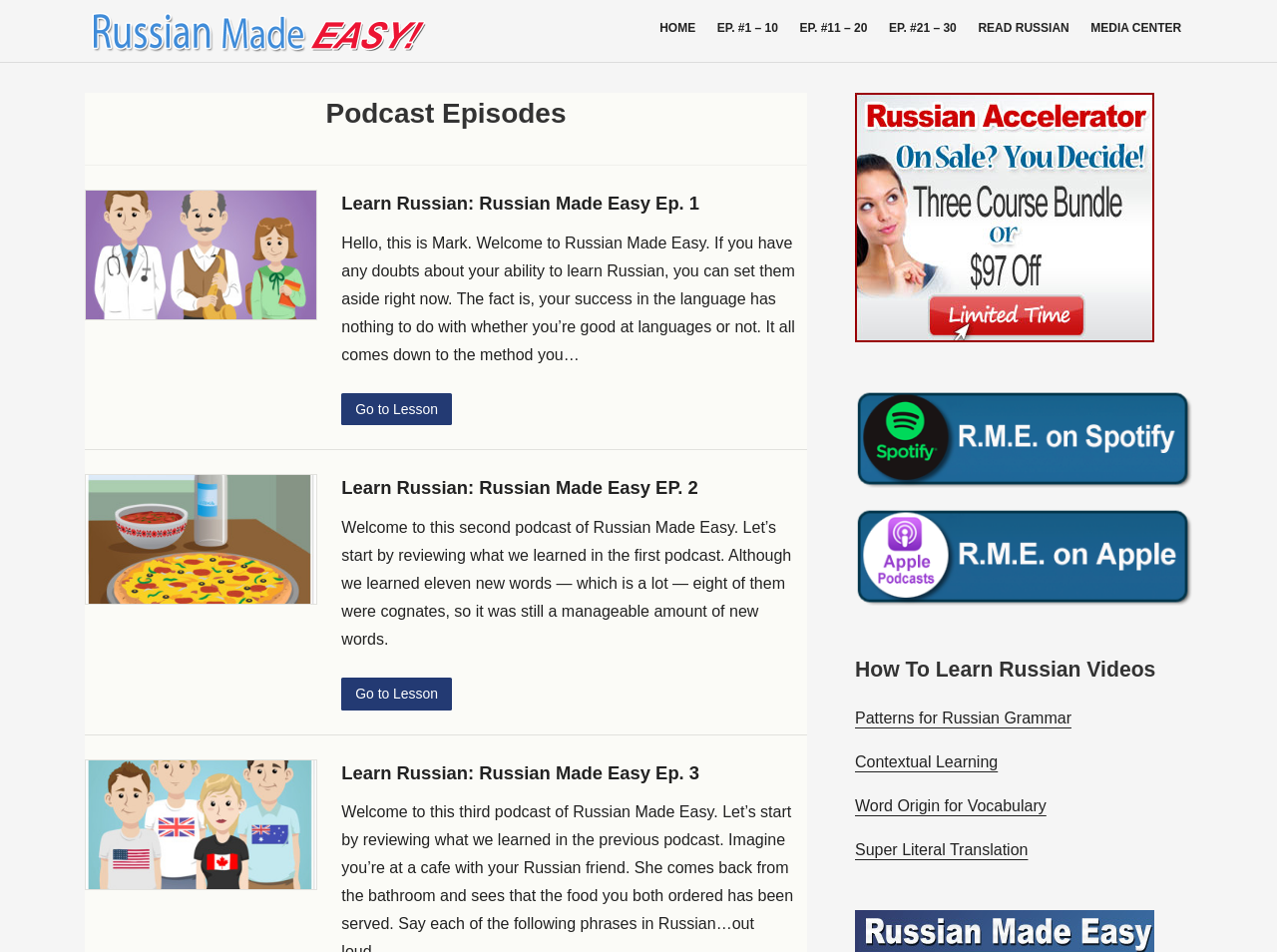What is the name of the podcast?
Can you provide a detailed and comprehensive answer to the question?

The name of the podcast can be found in the link 'Learn Russian with Russian Made Easy Podcast' at the top of the webpage, which suggests that the podcast is called 'Russian Made Easy'.